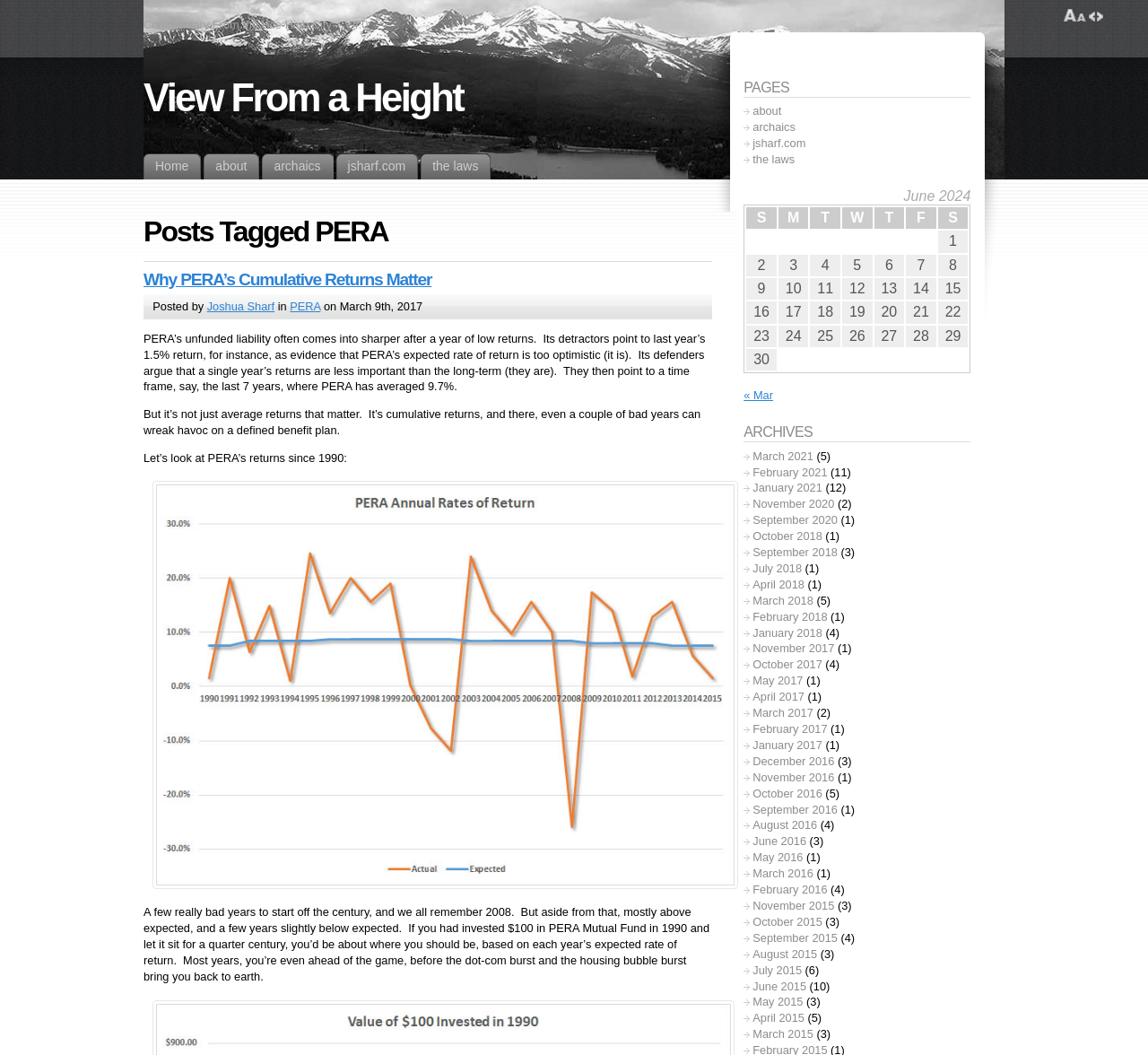Please indicate the bounding box coordinates of the element's region to be clicked to achieve the instruction: "Go to 'about'". Provide the coordinates as four float numbers between 0 and 1, i.e., [left, top, right, bottom].

[0.178, 0.145, 0.226, 0.17]